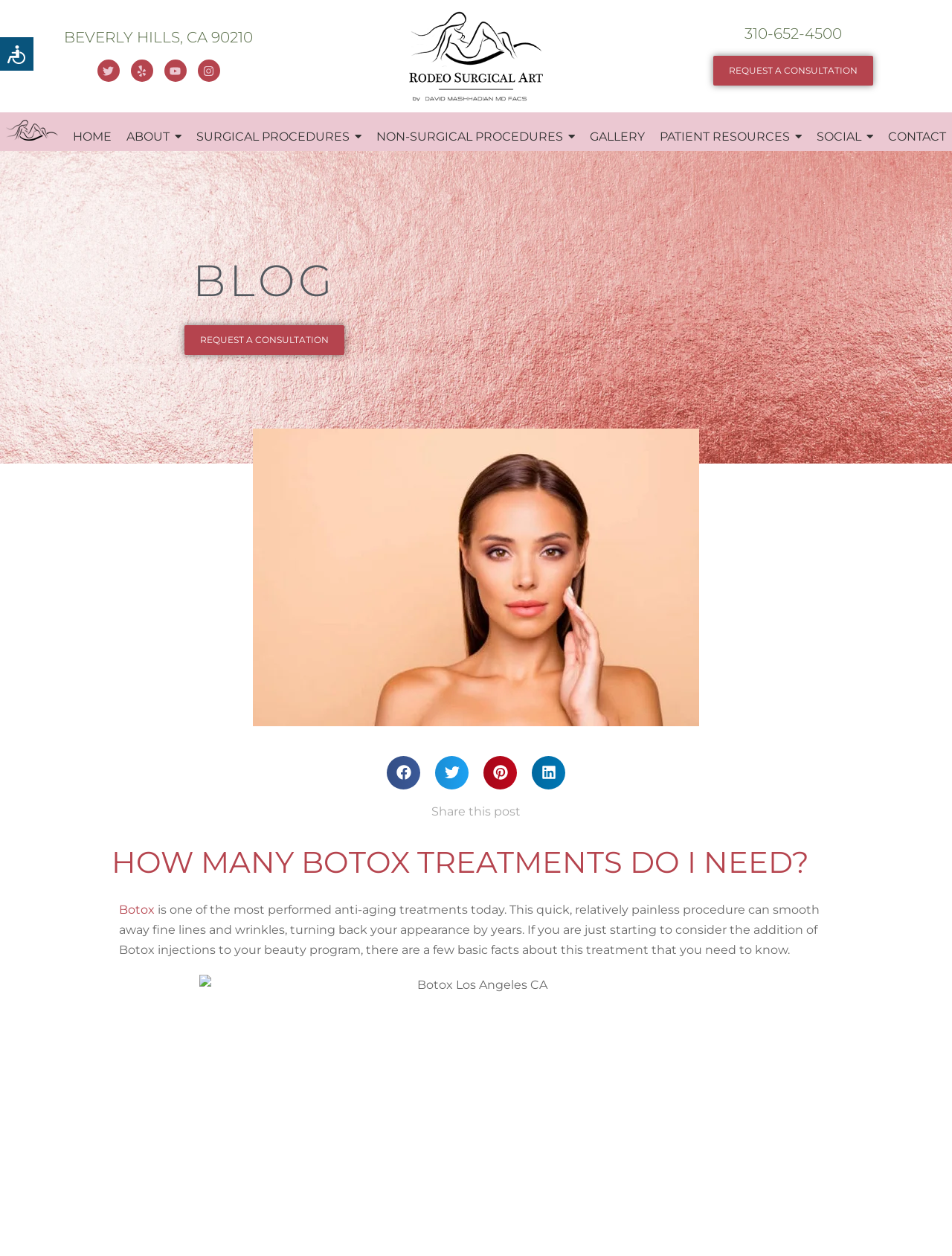Could you identify the text that serves as the heading for this webpage?

HOW MANY BOTOX TREATMENTS DO I NEED?